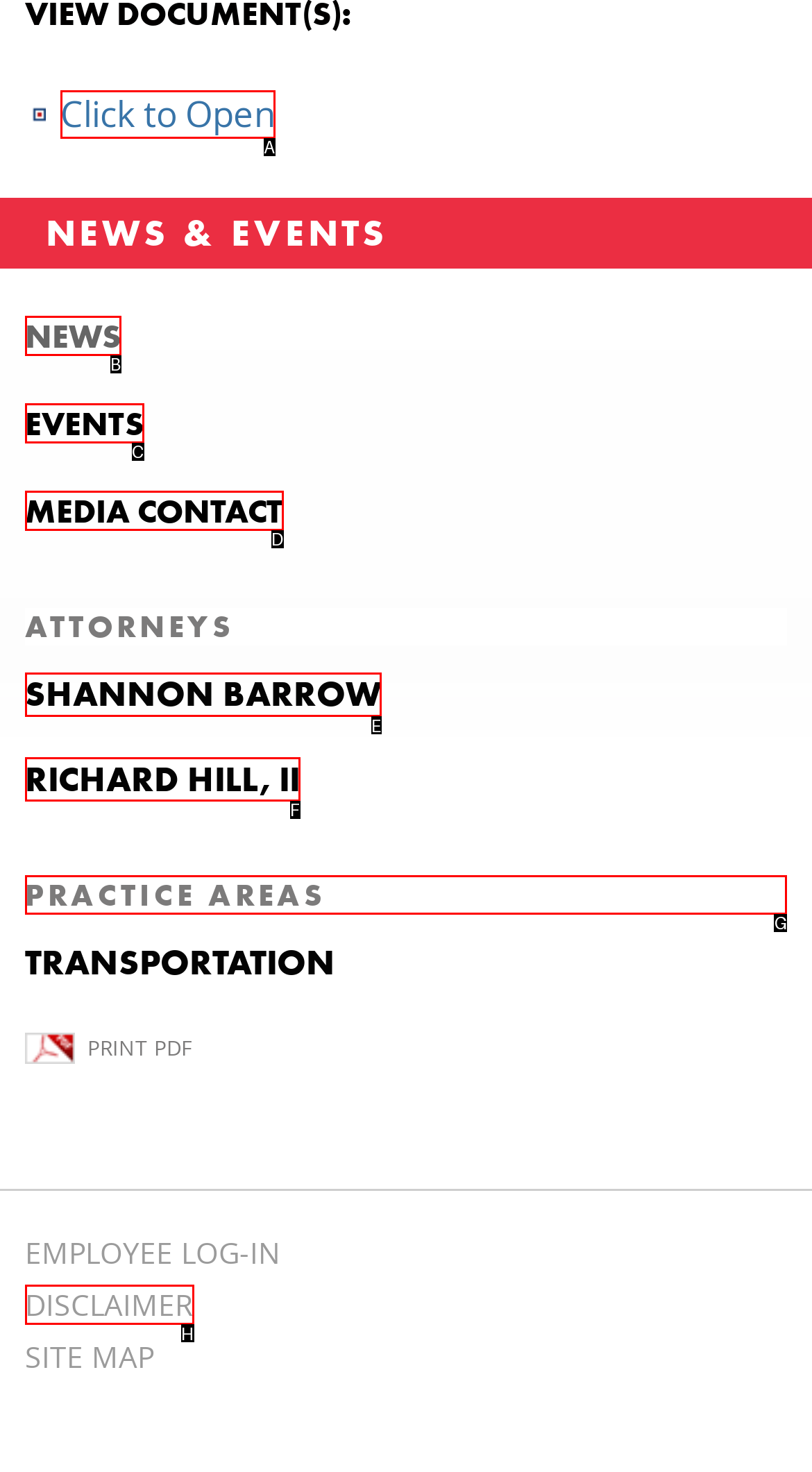Which option should be clicked to execute the task: Explore practice areas?
Reply with the letter of the chosen option.

G